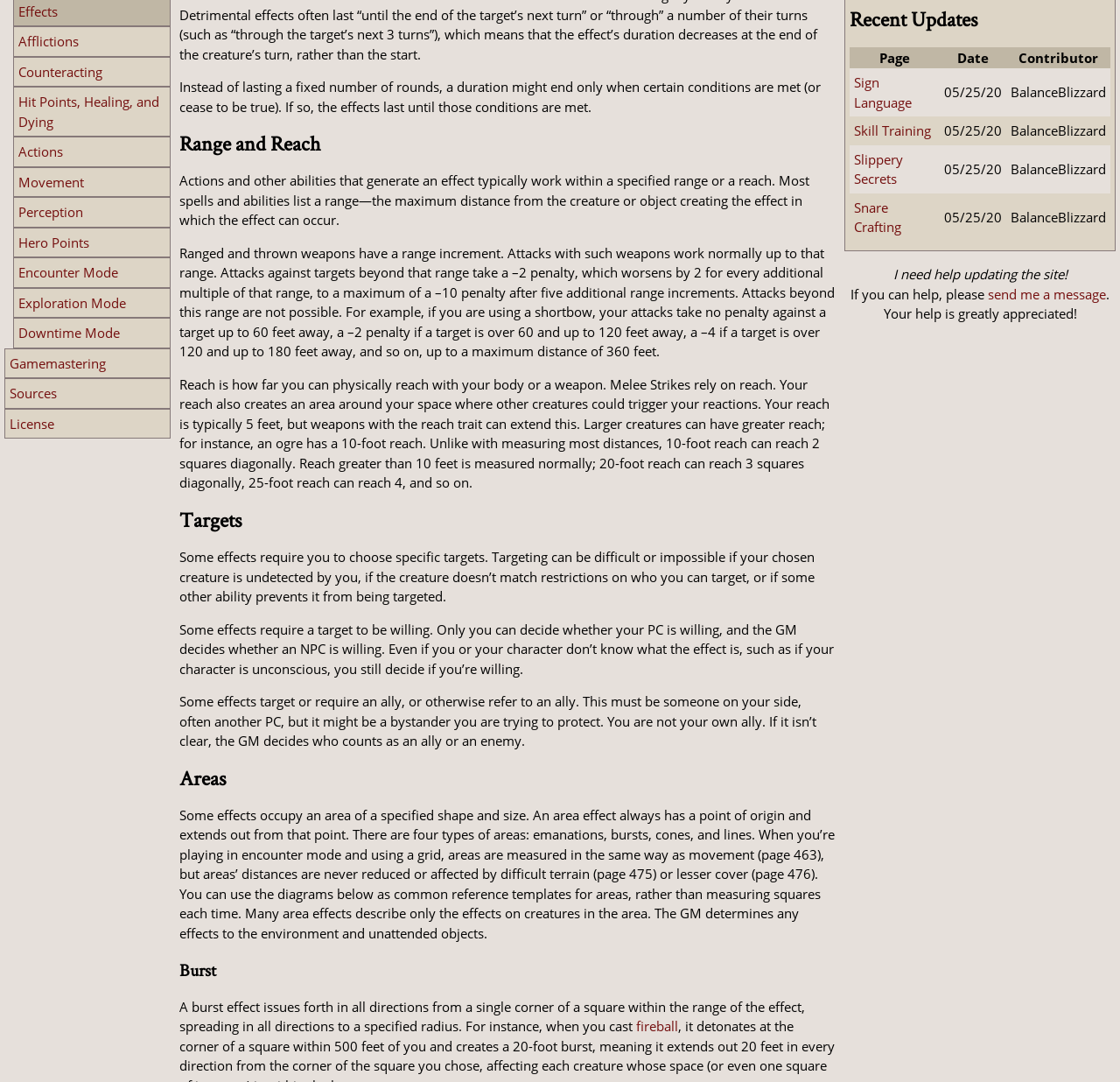Please provide the bounding box coordinates in the format (top-left x, top-left y, bottom-right x, bottom-right y). Remember, all values are floating point numbers between 0 and 1. What is the bounding box coordinate of the region described as: send me a message

[0.882, 0.263, 0.988, 0.28]